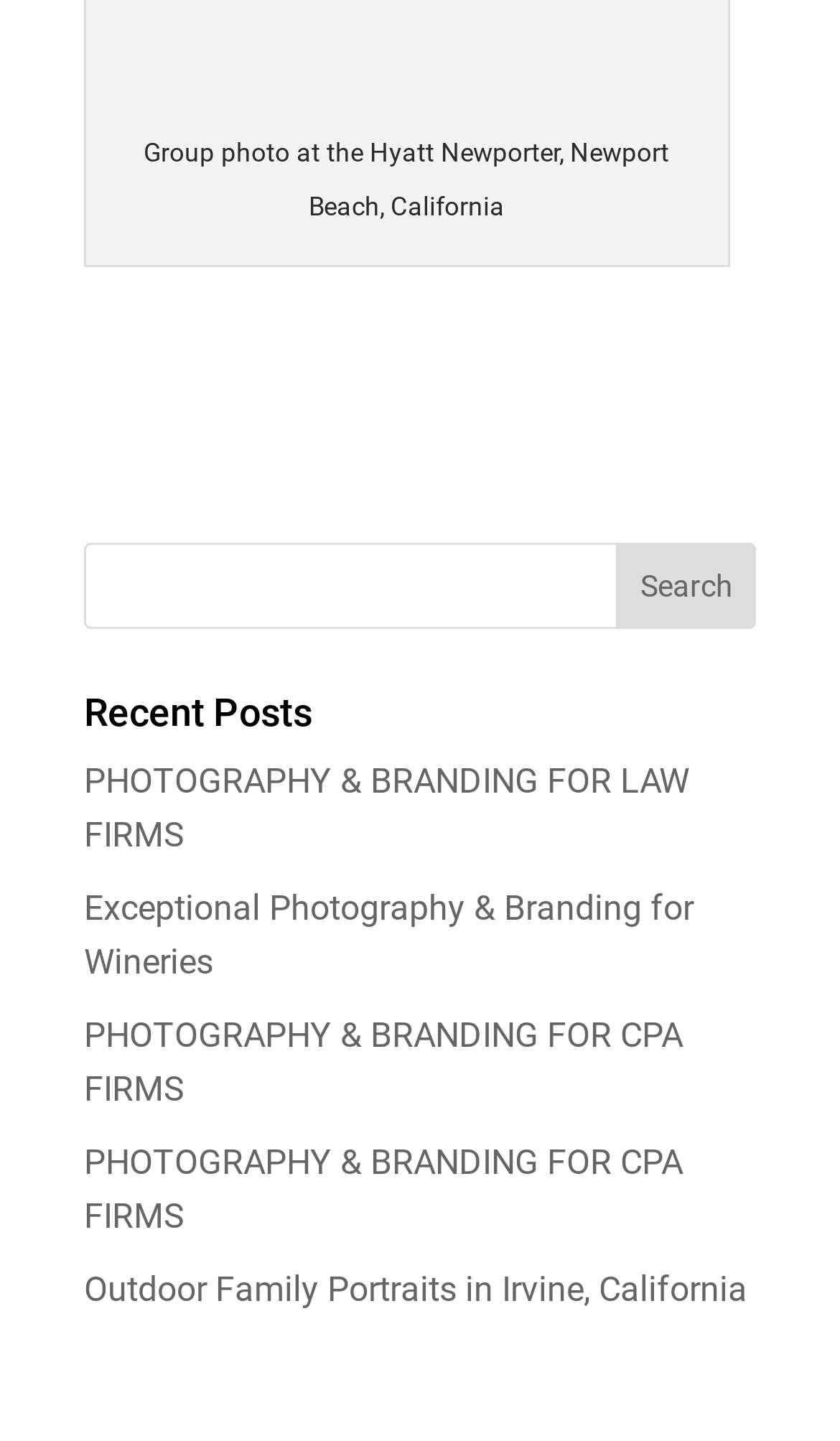What is the topic of the first link? Based on the screenshot, please respond with a single word or phrase.

PHOTOGRAPHY & BRANDING FOR LAW FIRMS